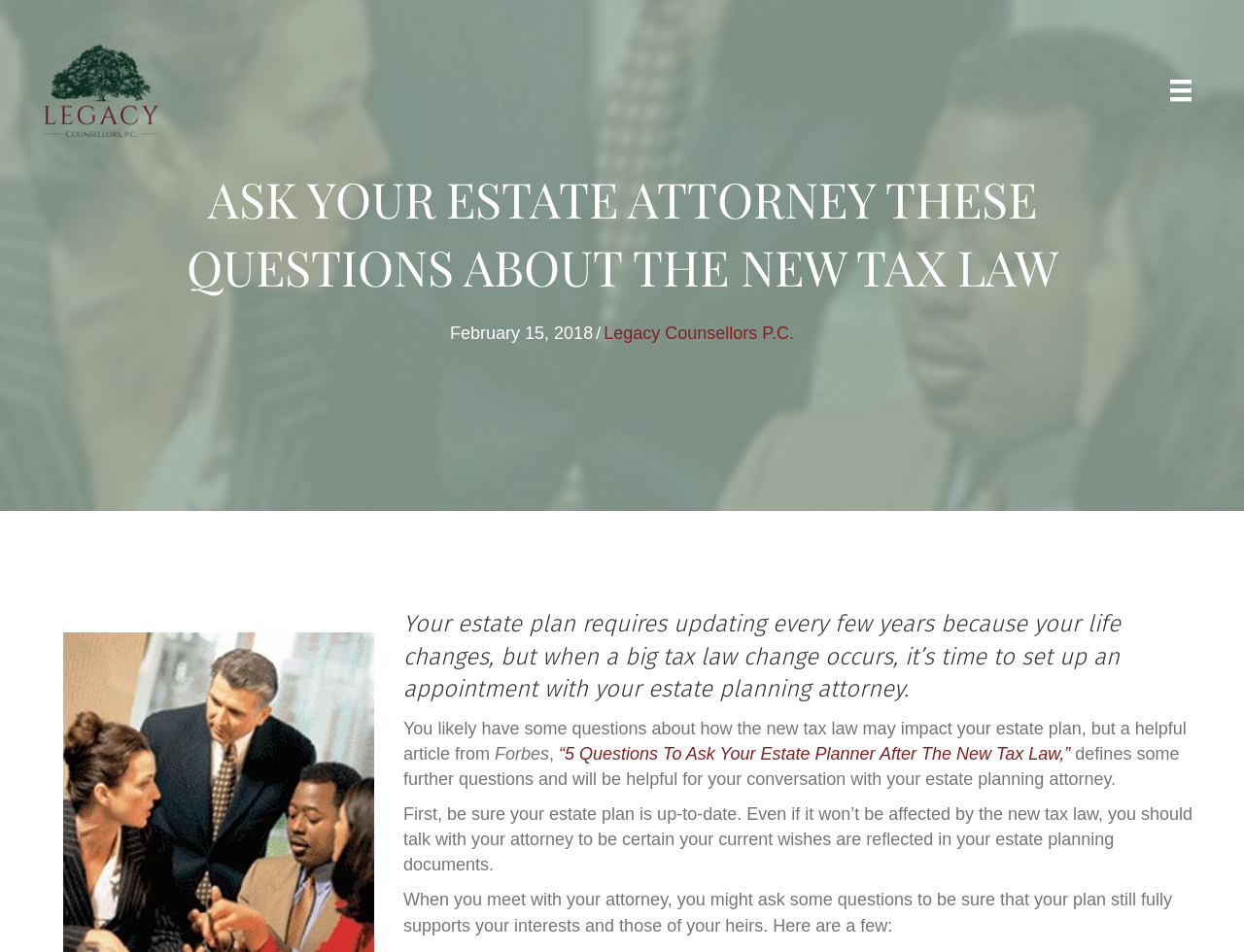What is the name of the law firm?
Could you answer the question with a detailed and thorough explanation?

I found the name of the law firm by looking at the top-left corner of the webpage, where I saw a link with the text 'Legacy' and an image with the same name. Below that, I saw a link with the full name 'Legacy Counsellors, P.C.'.